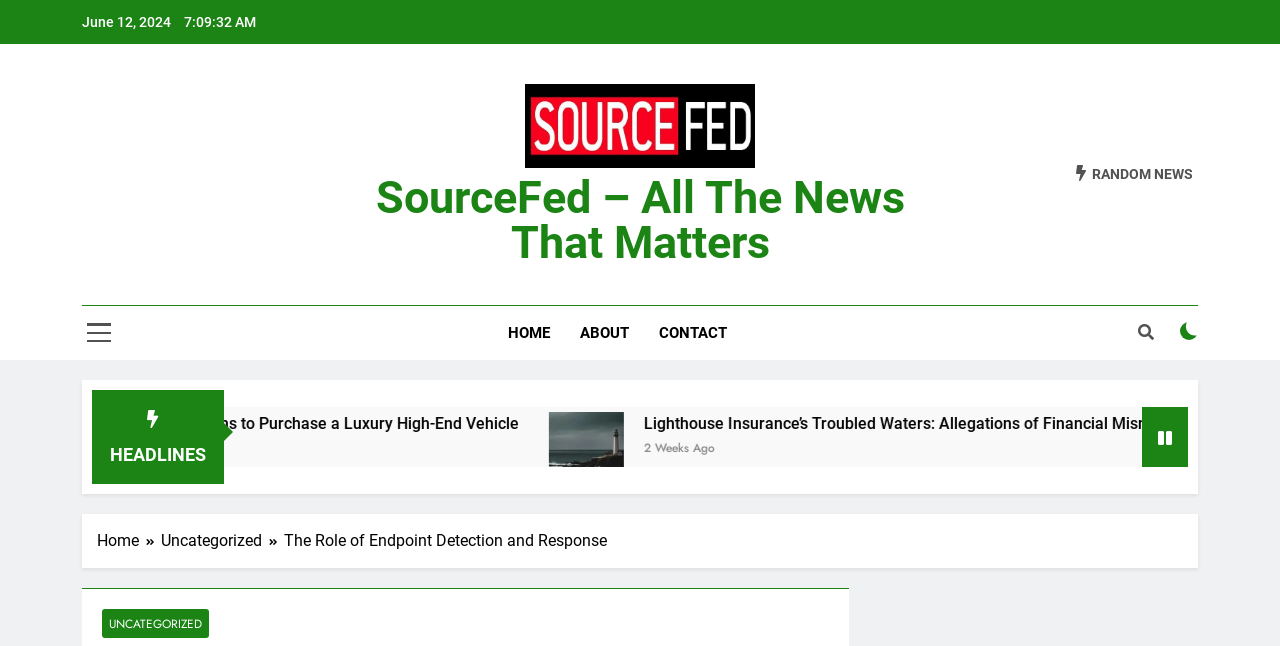Determine the webpage's heading and output its text content.

The Role of Endpoint Detection and Response